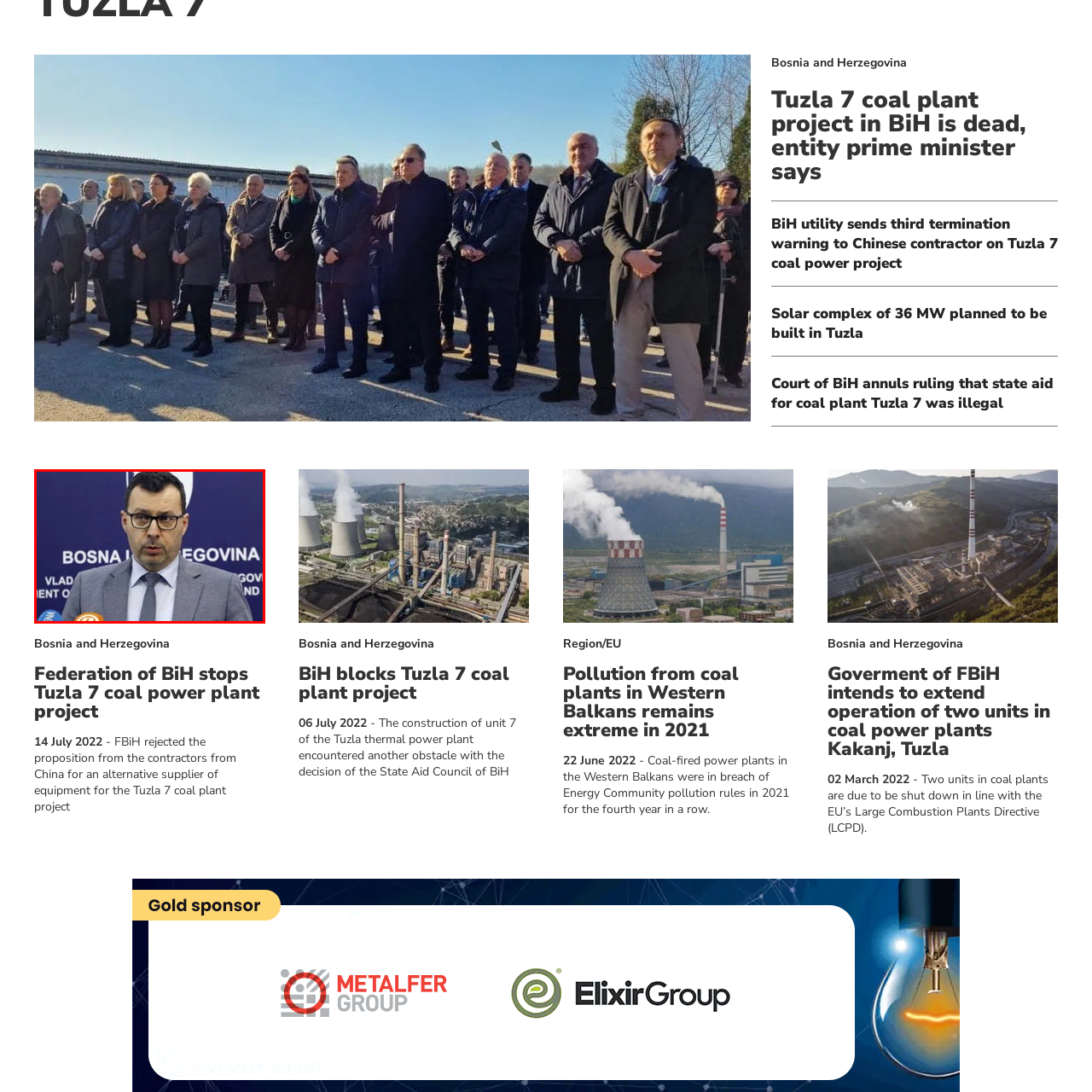Examine the contents within the red bounding box and respond with a single word or phrase: What might be the topic of discussion?

Tuzla 7 coal plant project